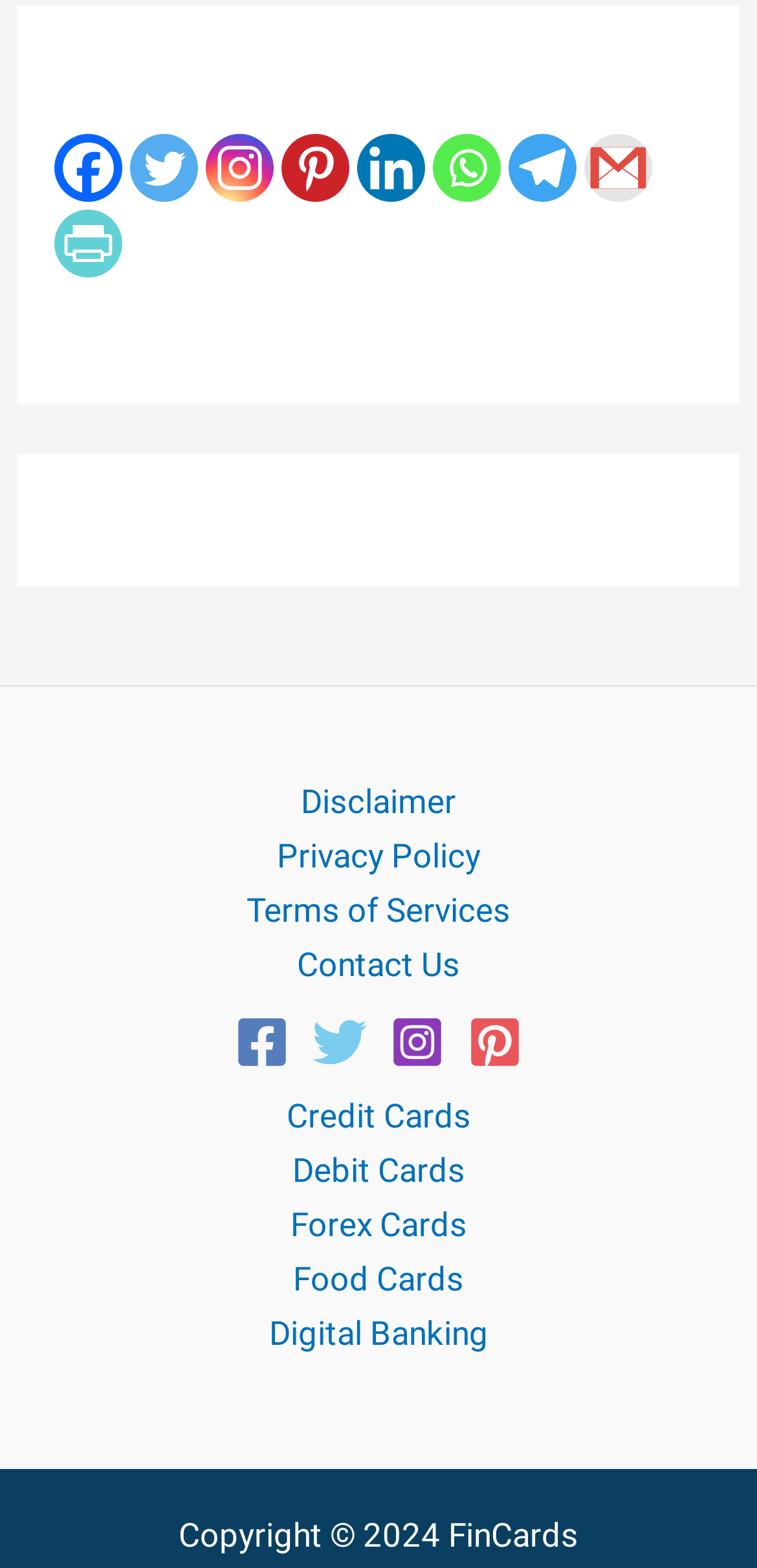Predict the bounding box of the UI element that fits this description: "Disclaimer".

[0.397, 0.499, 0.603, 0.523]